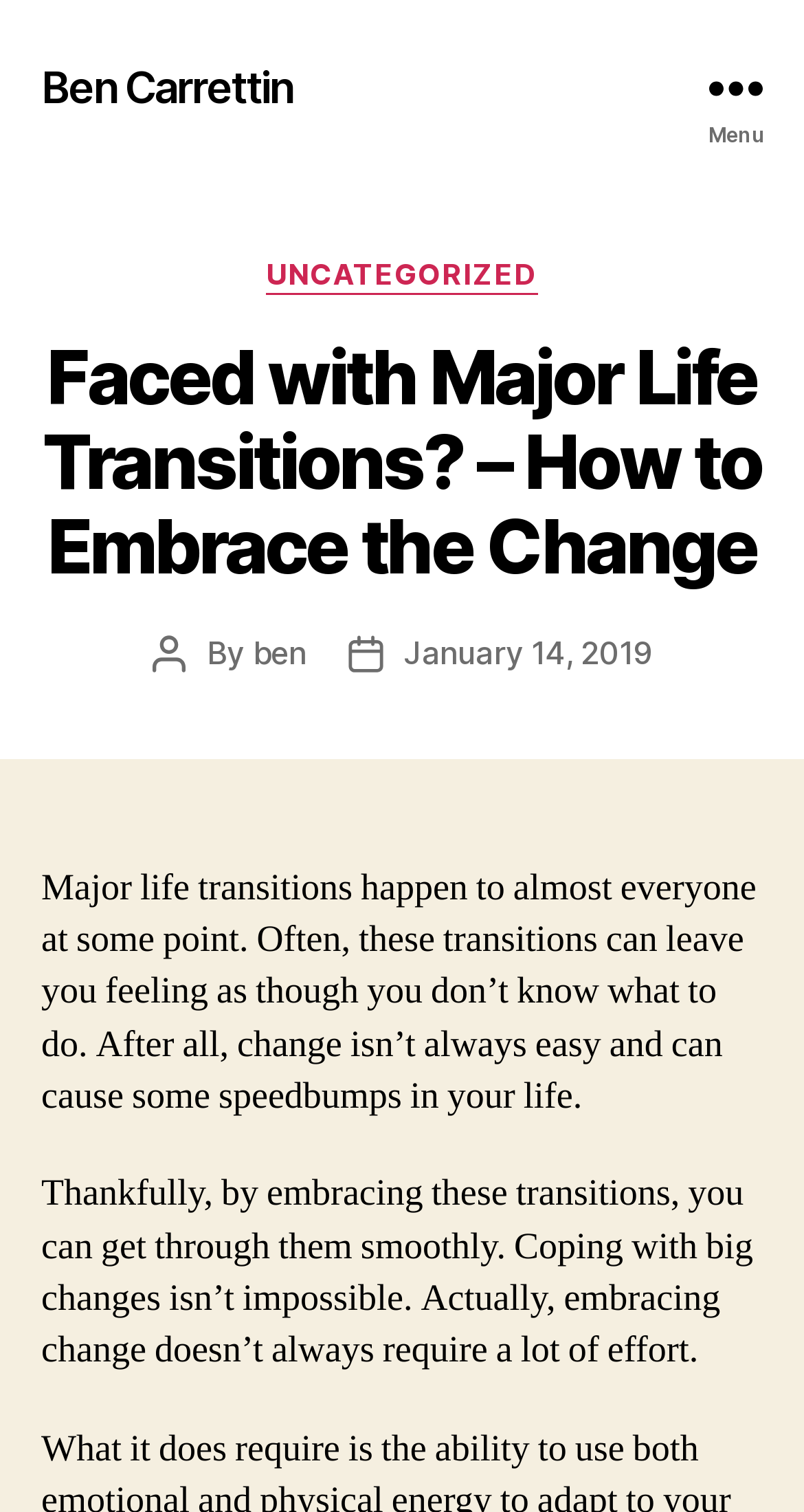Please determine the bounding box coordinates, formatted as (top-left x, top-left y, bottom-right x, bottom-right y), with all values as floating point numbers between 0 and 1. Identify the bounding box of the region described as: Ben Carrettin

[0.051, 0.043, 0.363, 0.072]